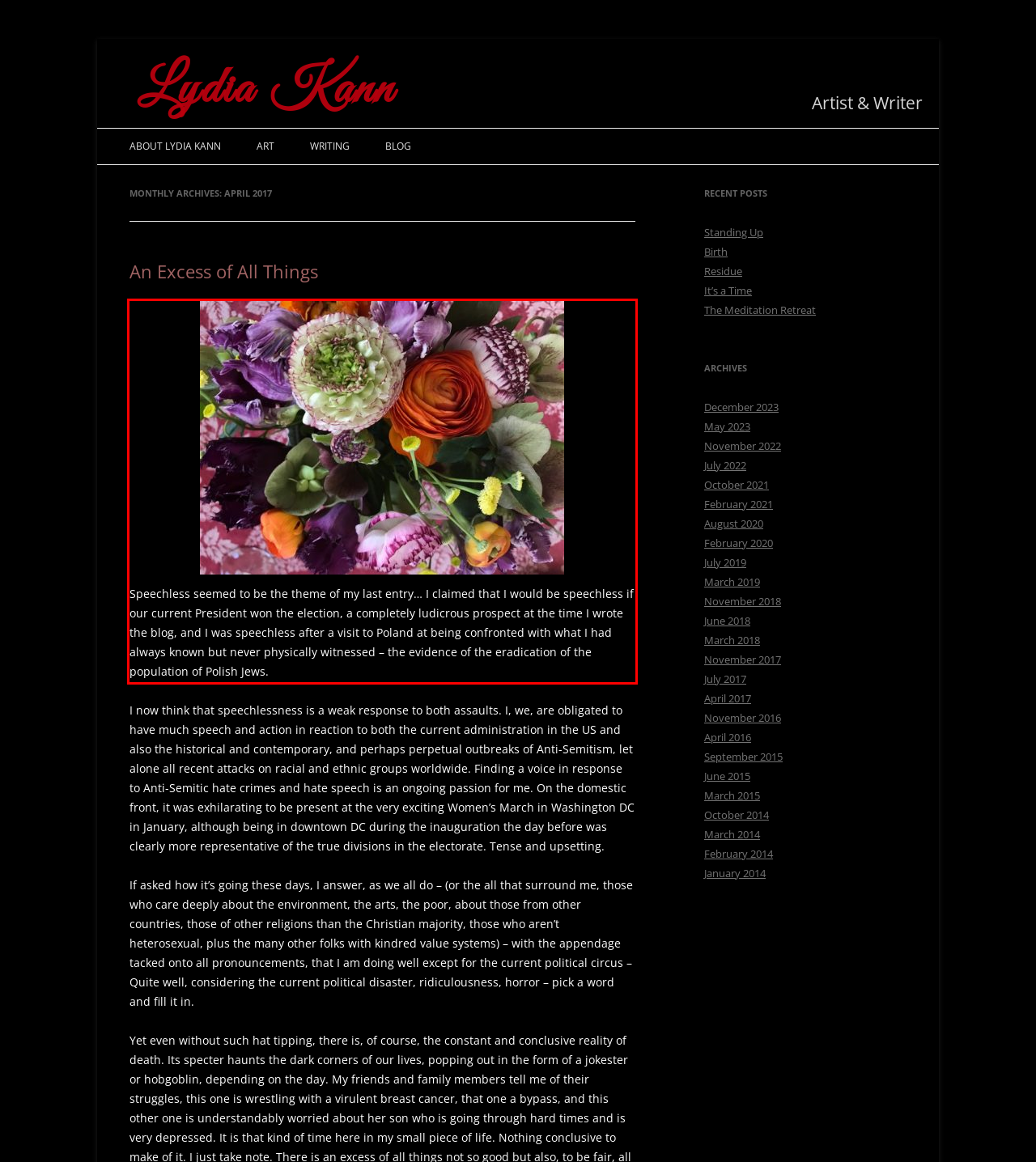Identify and extract the text within the red rectangle in the screenshot of the webpage.

Speechless seemed to be the theme of my last entry… I claimed that I would be speechless if our current President won the election, a completely ludicrous prospect at the time I wrote the blog, and I was speechless after a visit to Poland at being confronted with what I had always known but never physically witnessed – the evidence of the eradication of the population of Polish Jews.